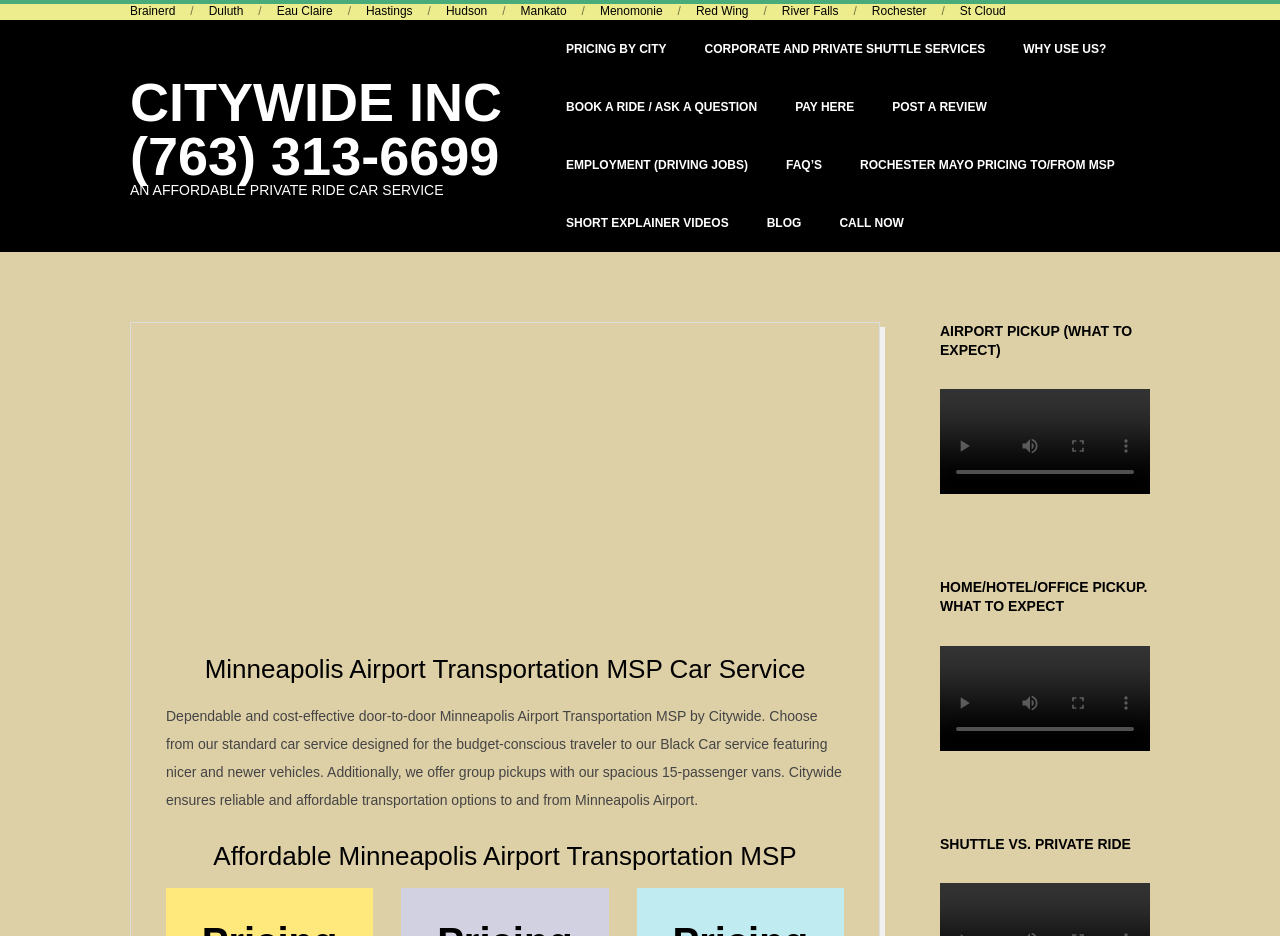Identify the bounding box of the HTML element described as: "Editorial team".

None